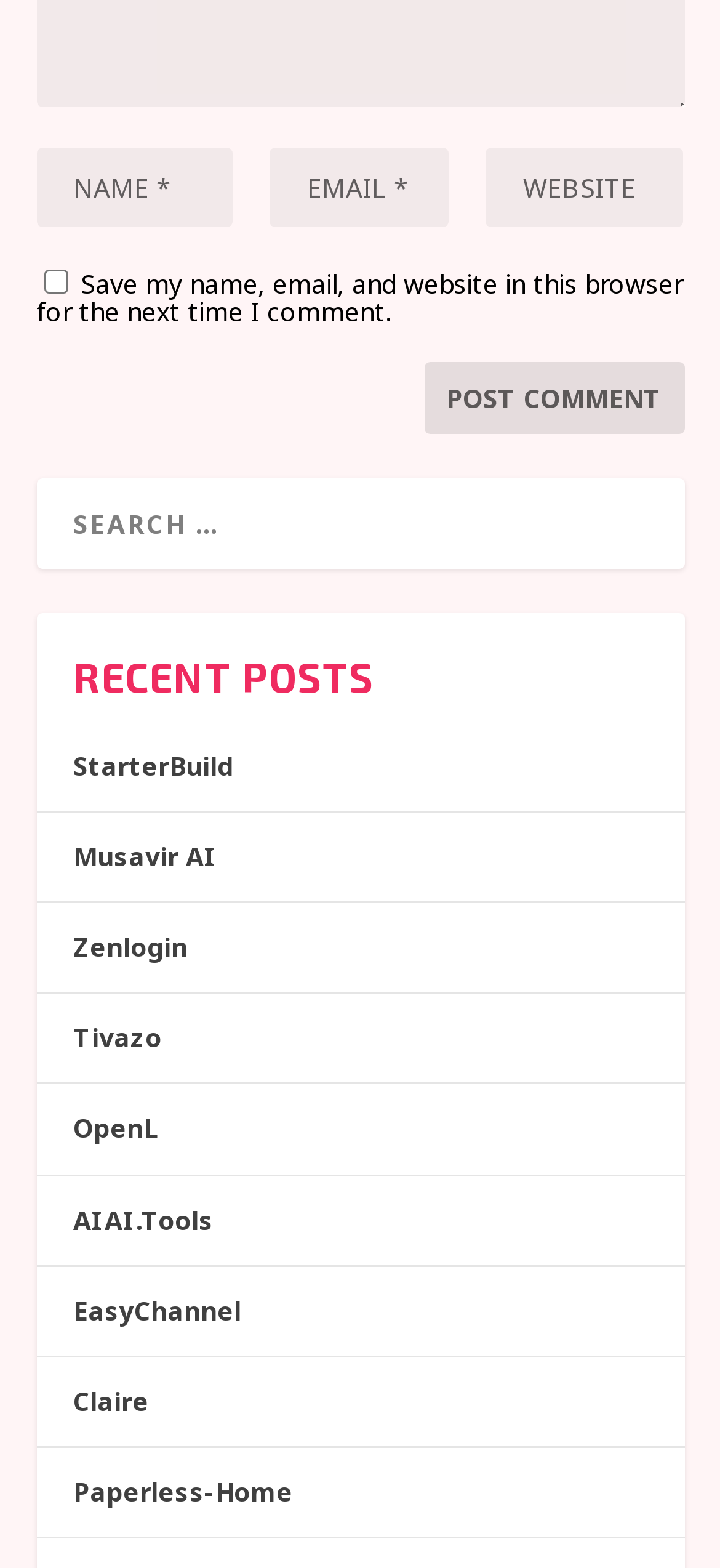Identify the bounding box coordinates for the element that needs to be clicked to fulfill this instruction: "Search for something". Provide the coordinates in the format of four float numbers between 0 and 1: [left, top, right, bottom].

[0.05, 0.305, 0.95, 0.363]